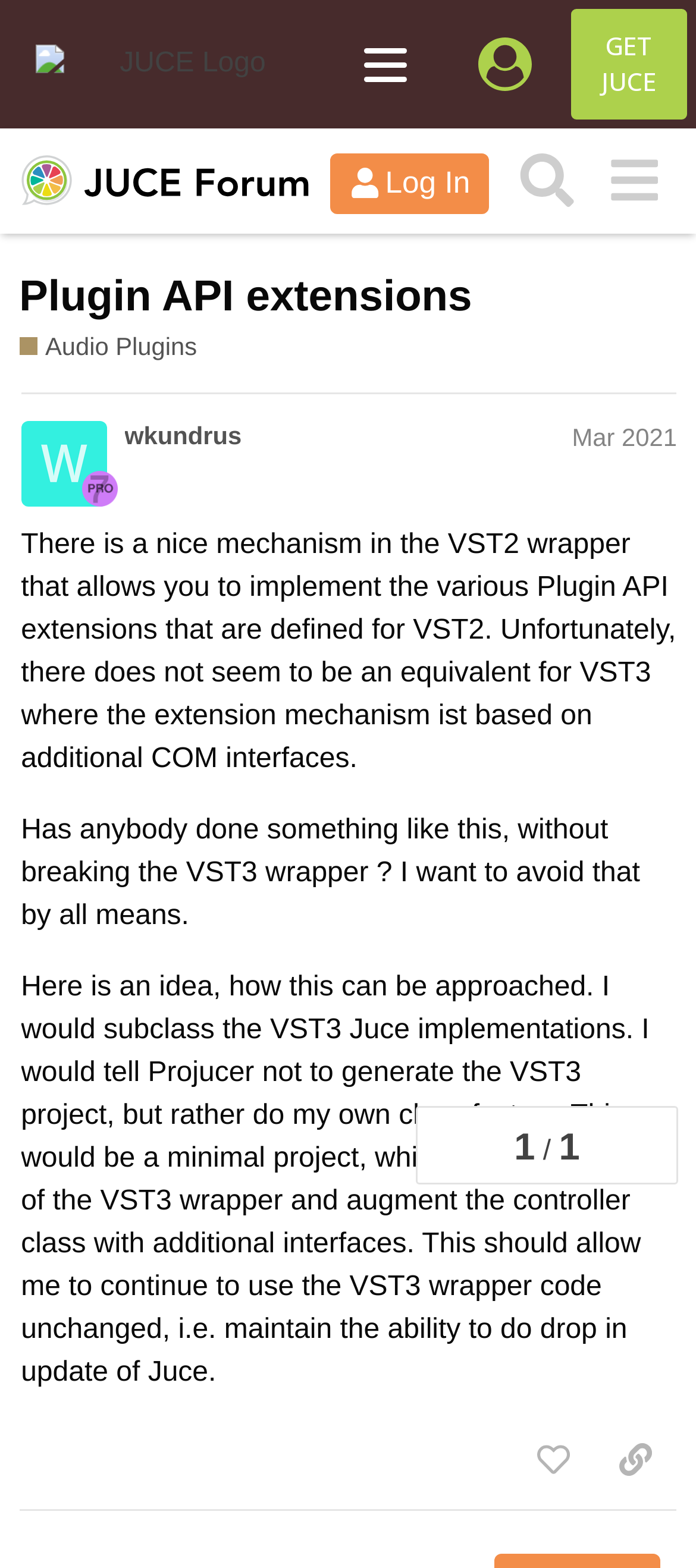Please provide a one-word or short phrase answer to the question:
What is the author's concern about VST3?

No equivalent extension mechanism